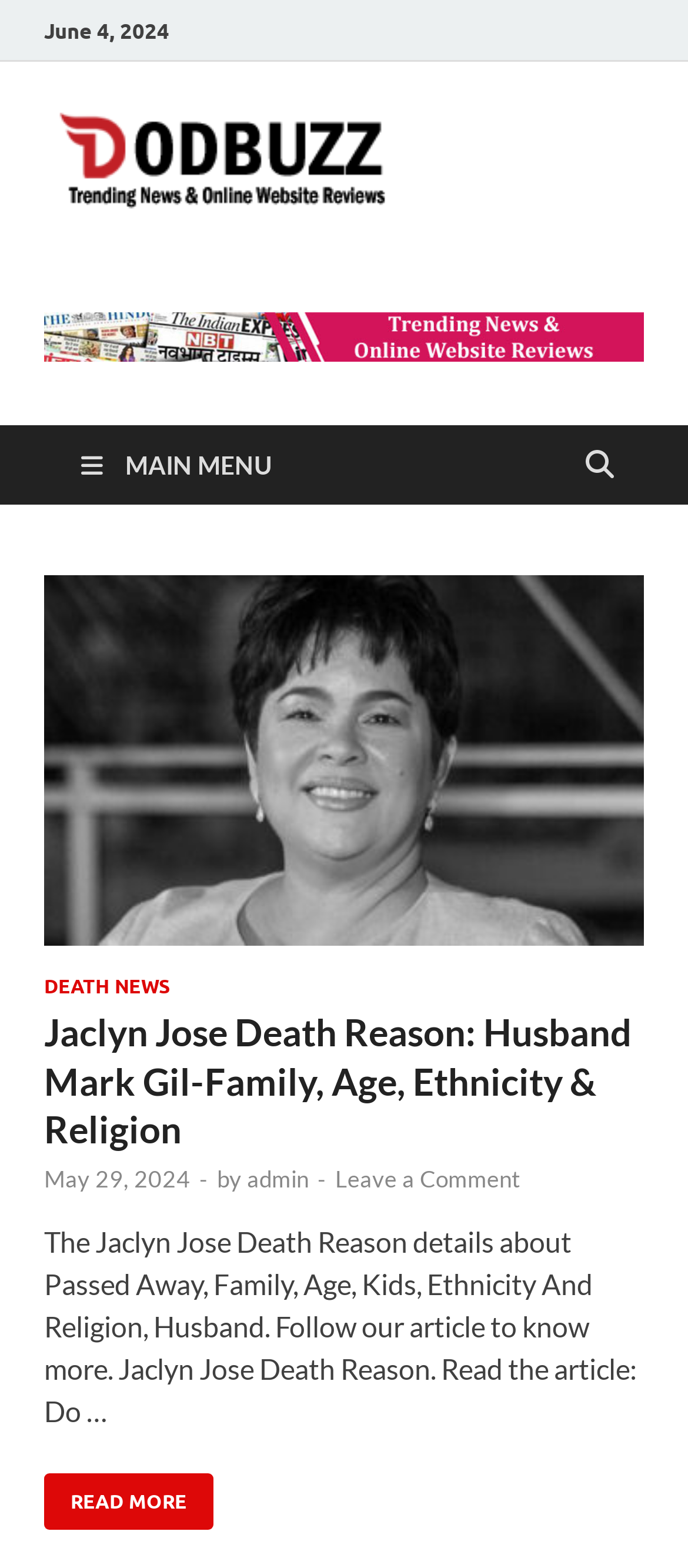Find the bounding box coordinates for the HTML element described in this sentence: "Main Menu". Provide the coordinates as four float numbers between 0 and 1, in the format [left, top, right, bottom].

[0.077, 0.271, 0.436, 0.322]